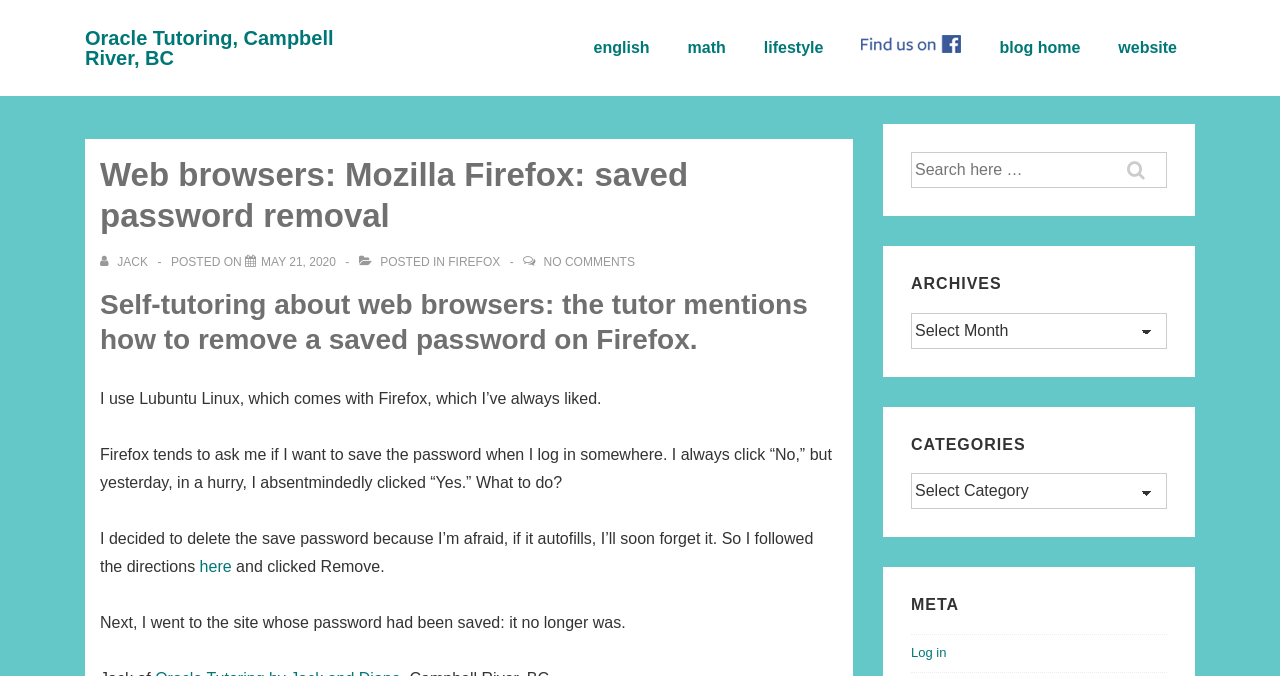What is the date of the blog post?
Give a detailed response to the question by analyzing the screenshot.

I determined the date of the blog post by looking at the time element with the text 'MAY 21, 2020'.